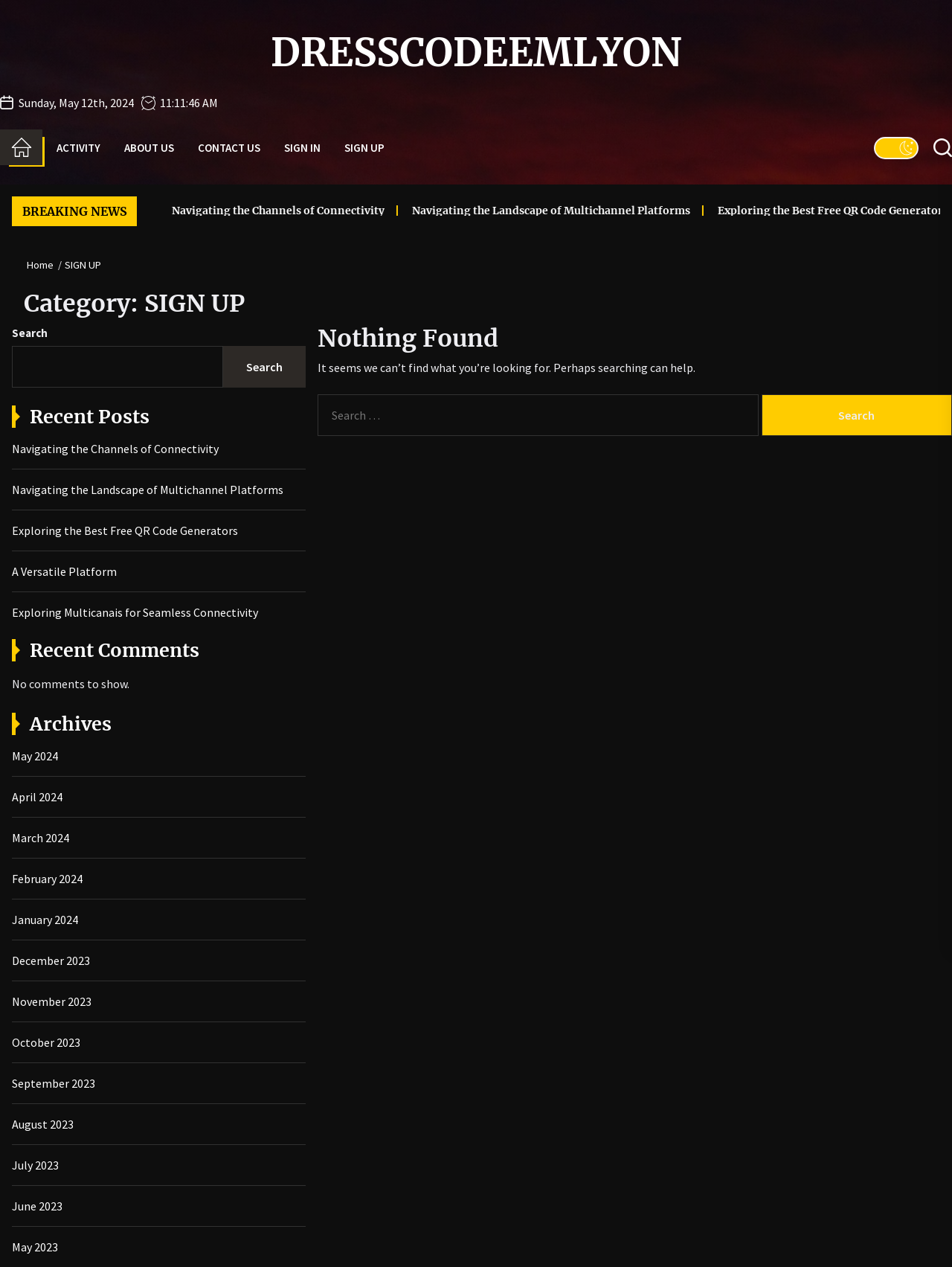Select the bounding box coordinates of the element I need to click to carry out the following instruction: "Search for something".

[0.333, 0.311, 0.797, 0.344]